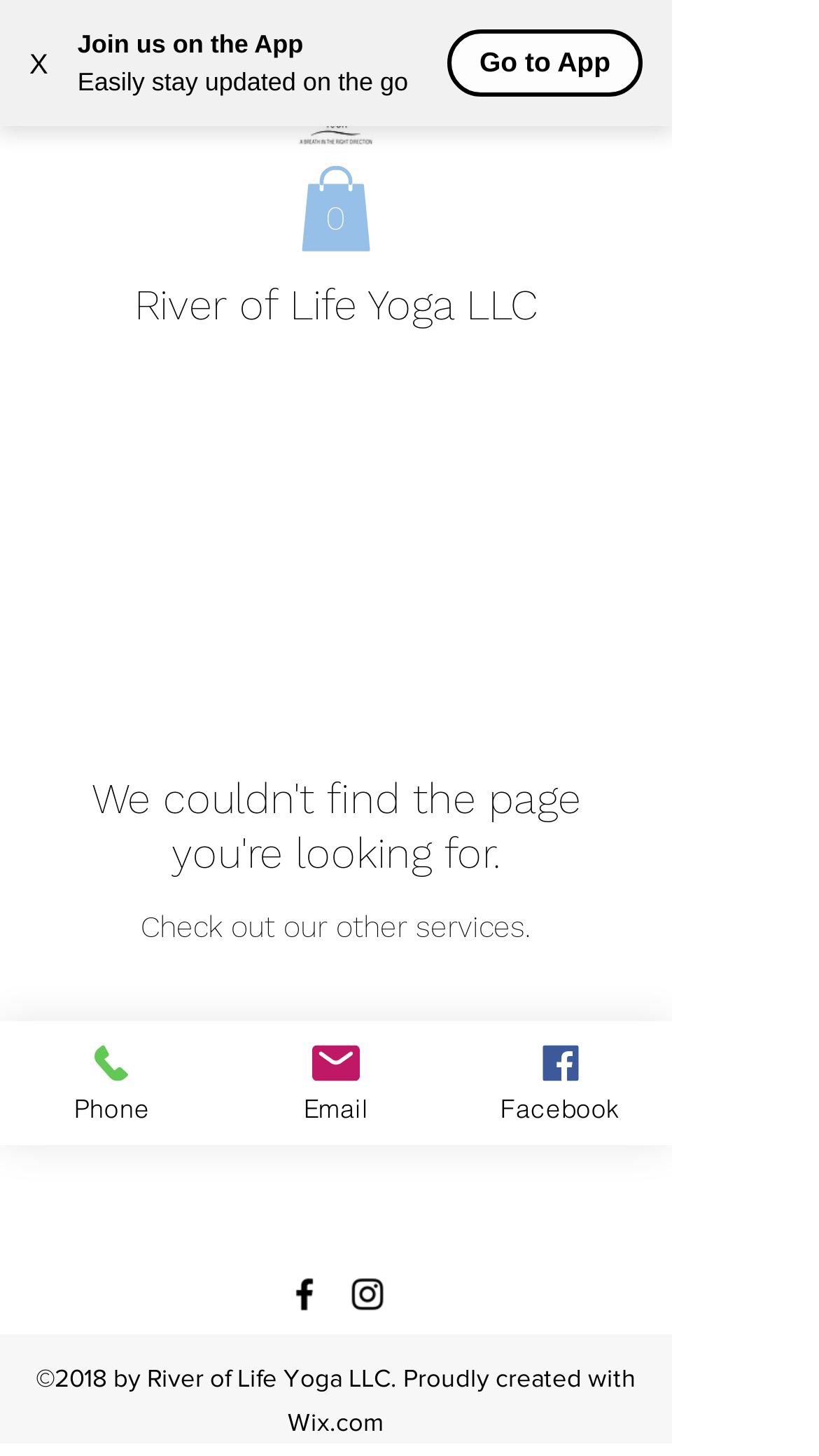Using the given element description, provide the bounding box coordinates (top-left x, top-left y, bottom-right x, bottom-right y) for the corresponding UI element in the screenshot: X

[0.0, 0.012, 0.095, 0.074]